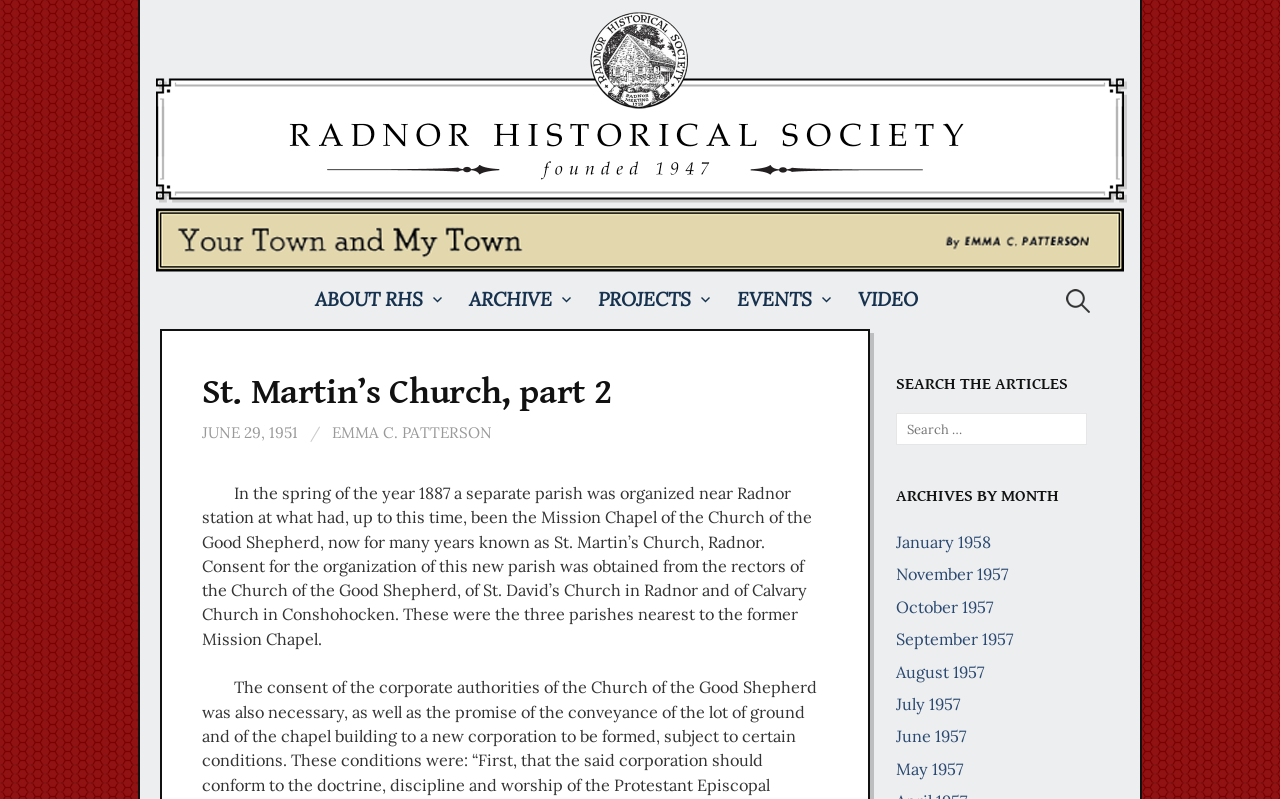Specify the bounding box coordinates of the area to click in order to execute this command: 'Read more about Urfi Javed's father'. The coordinates should consist of four float numbers ranging from 0 to 1, and should be formatted as [left, top, right, bottom].

None